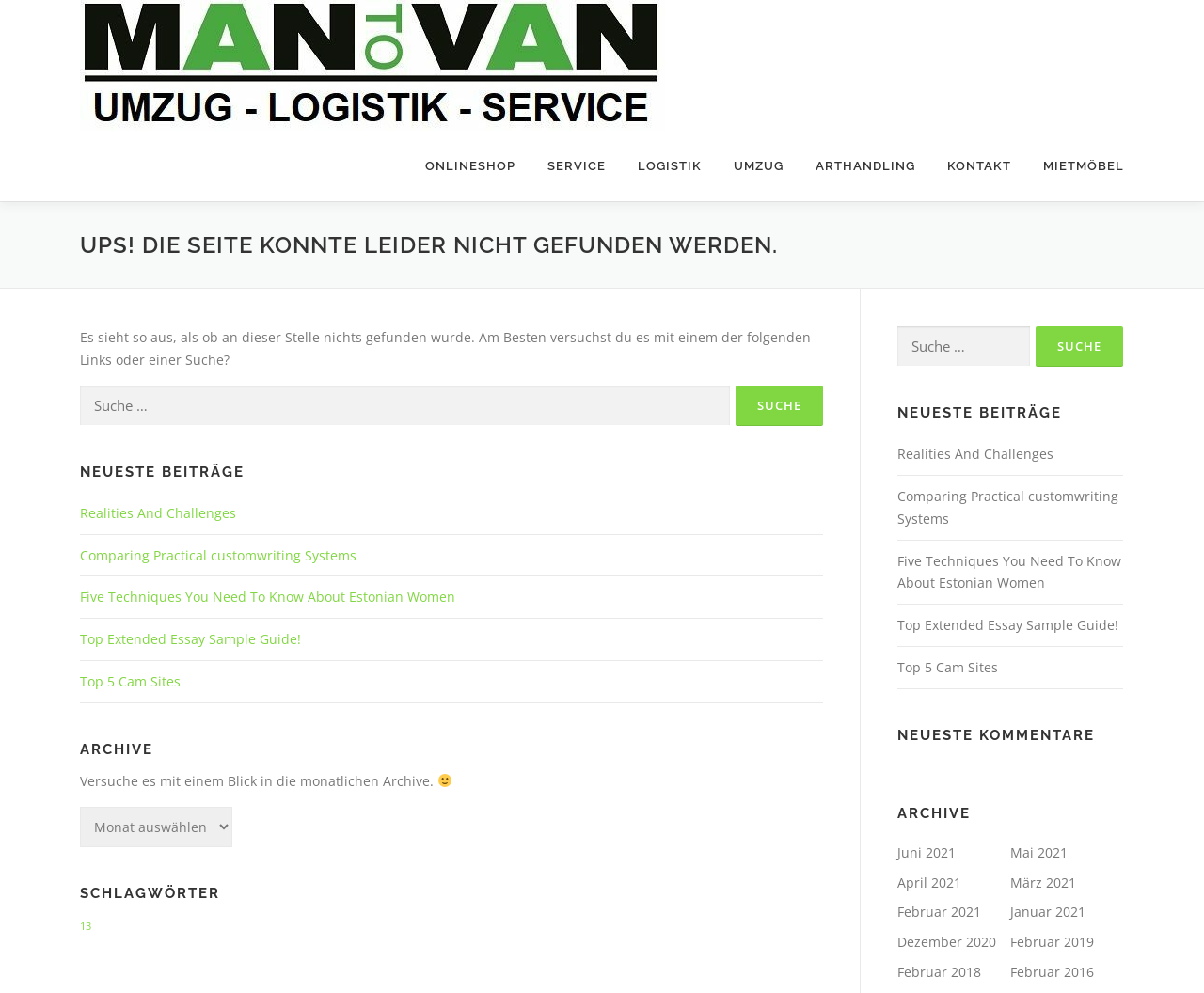Please find the top heading of the webpage and generate its text.

UPS! DIE SEITE KONNTE LEIDER NICHT GEFUNDEN WERDEN.